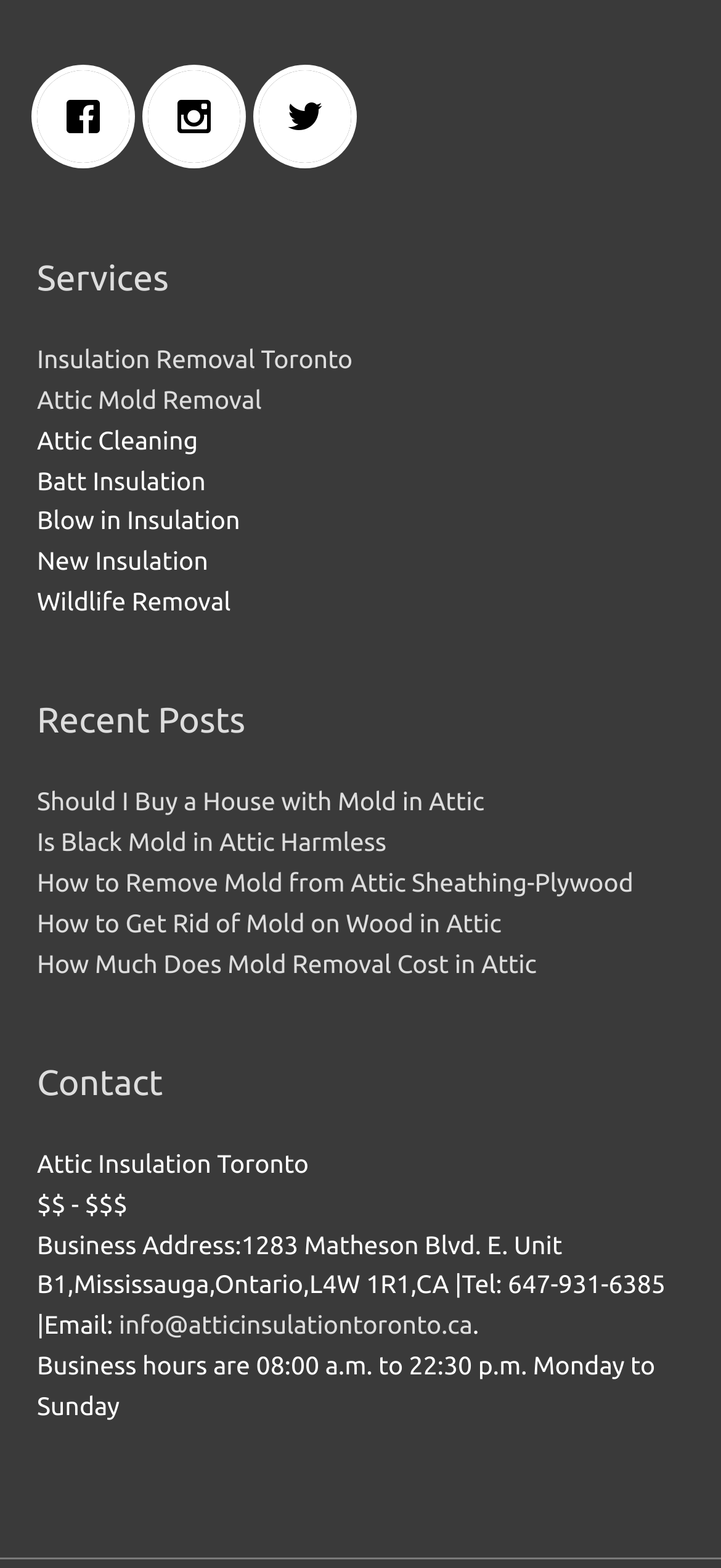What services are offered?
Using the information from the image, answer the question thoroughly.

The webpage lists several services offered by the business, including Insulation Removal, Attic Mold Removal, Attic Cleaning, Batt Insulation, Blow in Insulation, New Insulation, and Wildlife Removal, suggesting that the business provides a range of services related to attic insulation and mold removal.